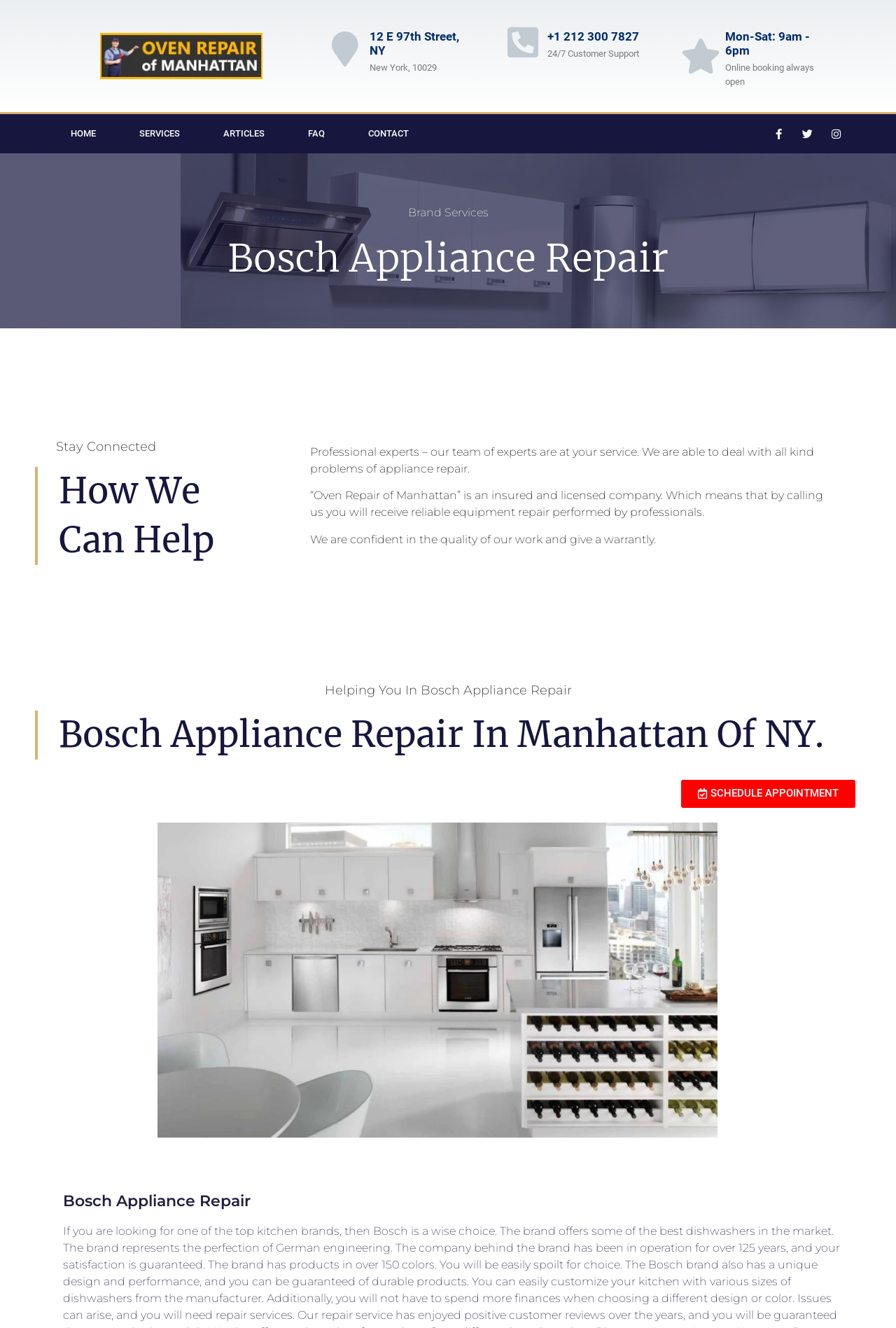Ascertain the bounding box coordinates for the UI element detailed here: "Continue reading…". The coordinates should be provided as [left, top, right, bottom] with each value being a float between 0 and 1.

None